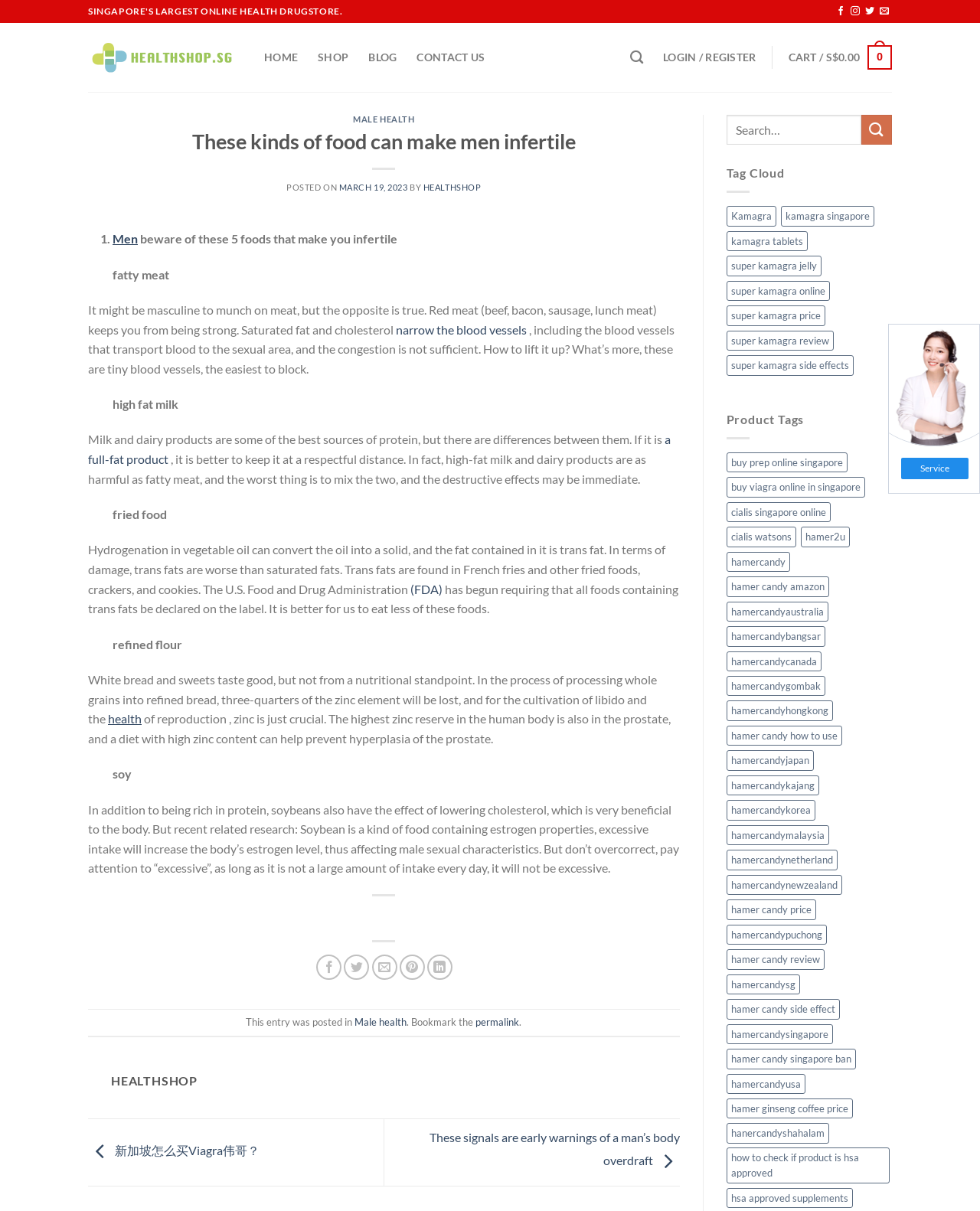Please determine the bounding box coordinates of the element to click on in order to accomplish the following task: "Search for something". Ensure the coordinates are four float numbers ranging from 0 to 1, i.e., [left, top, right, bottom].

[0.741, 0.095, 0.879, 0.12]